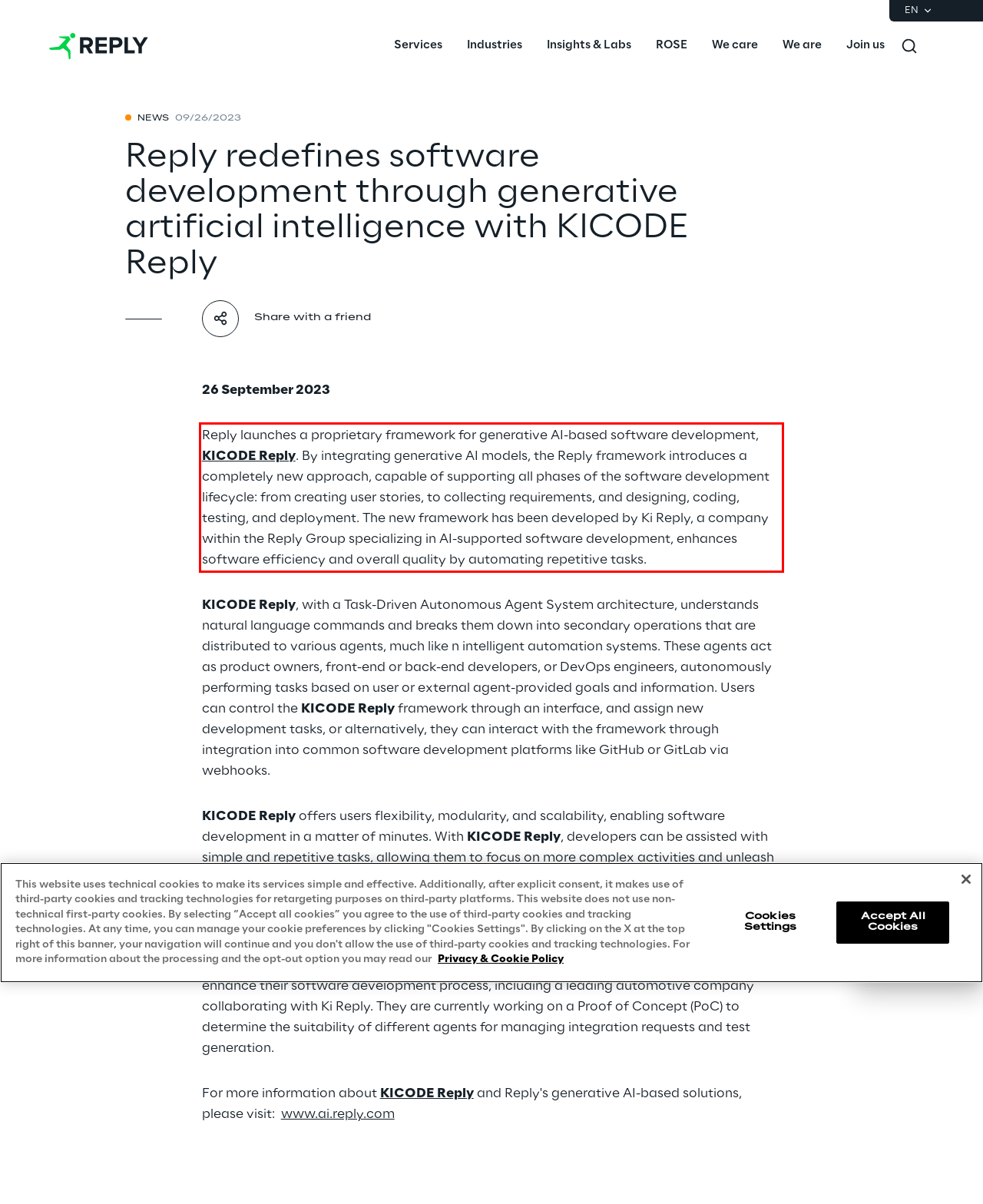Using the provided screenshot of a webpage, recognize the text inside the red rectangle bounding box by performing OCR.

Reply launches a proprietary framework for generative AI-based software development, KICODE Reply. By integrating generative AI models, the Reply framework introduces a completely new approach, capable of supporting all phases of the software development lifecycle: from creating user stories, to collecting requirements, and designing, coding, testing, and deployment. The new framework has been developed by Ki Reply, a company within the Reply Group specializing in AI-supported software development, enhances software efficiency and overall quality by automating repetitive tasks.